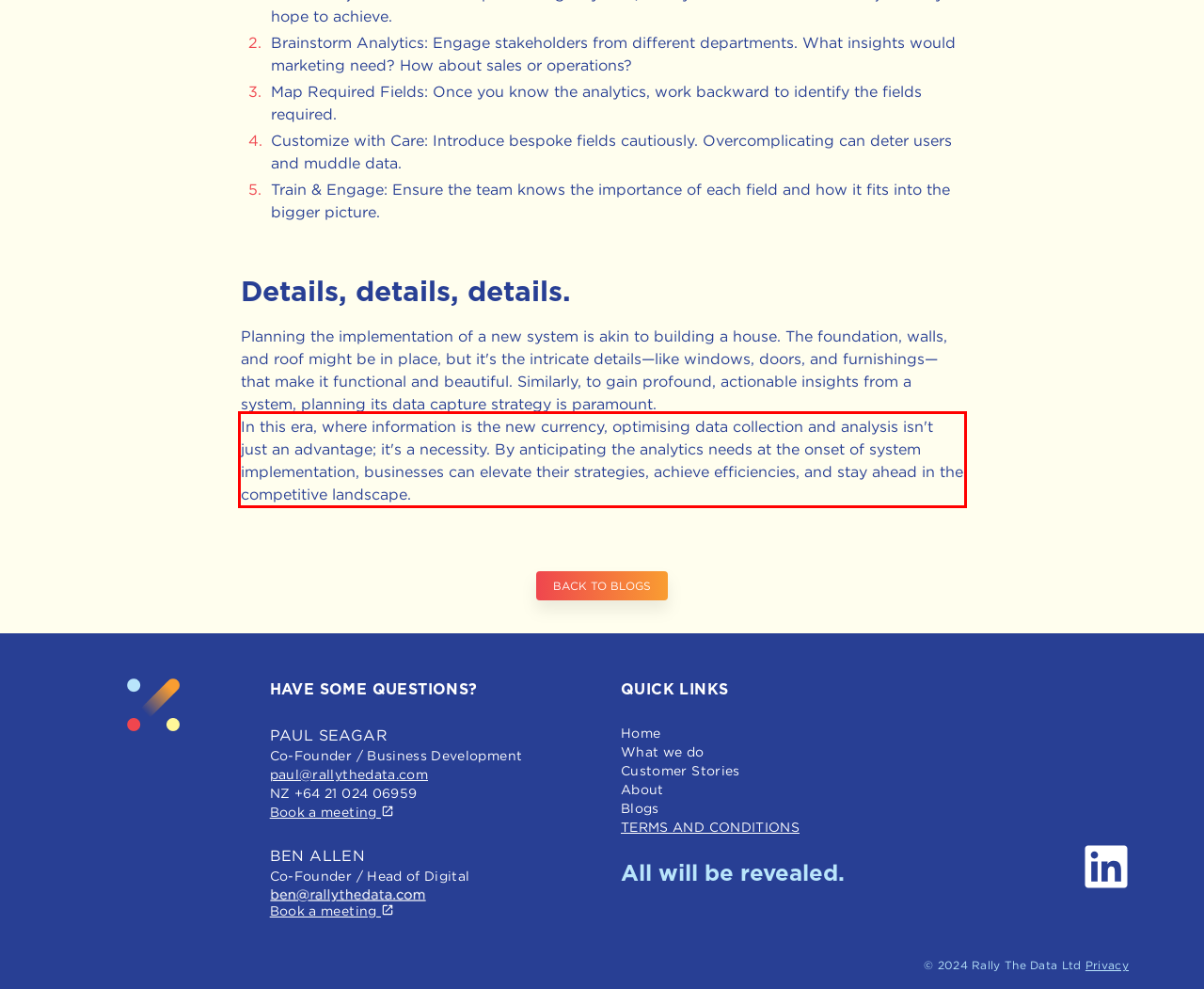You have a screenshot with a red rectangle around a UI element. Recognize and extract the text within this red bounding box using OCR.

In this era, where information is the new currency, optimising data collection and analysis isn't just an advantage; it's a necessity. By anticipating the analytics needs at the onset of system implementation, businesses can elevate their strategies, achieve efficiencies, and stay ahead in the competitive landscape.